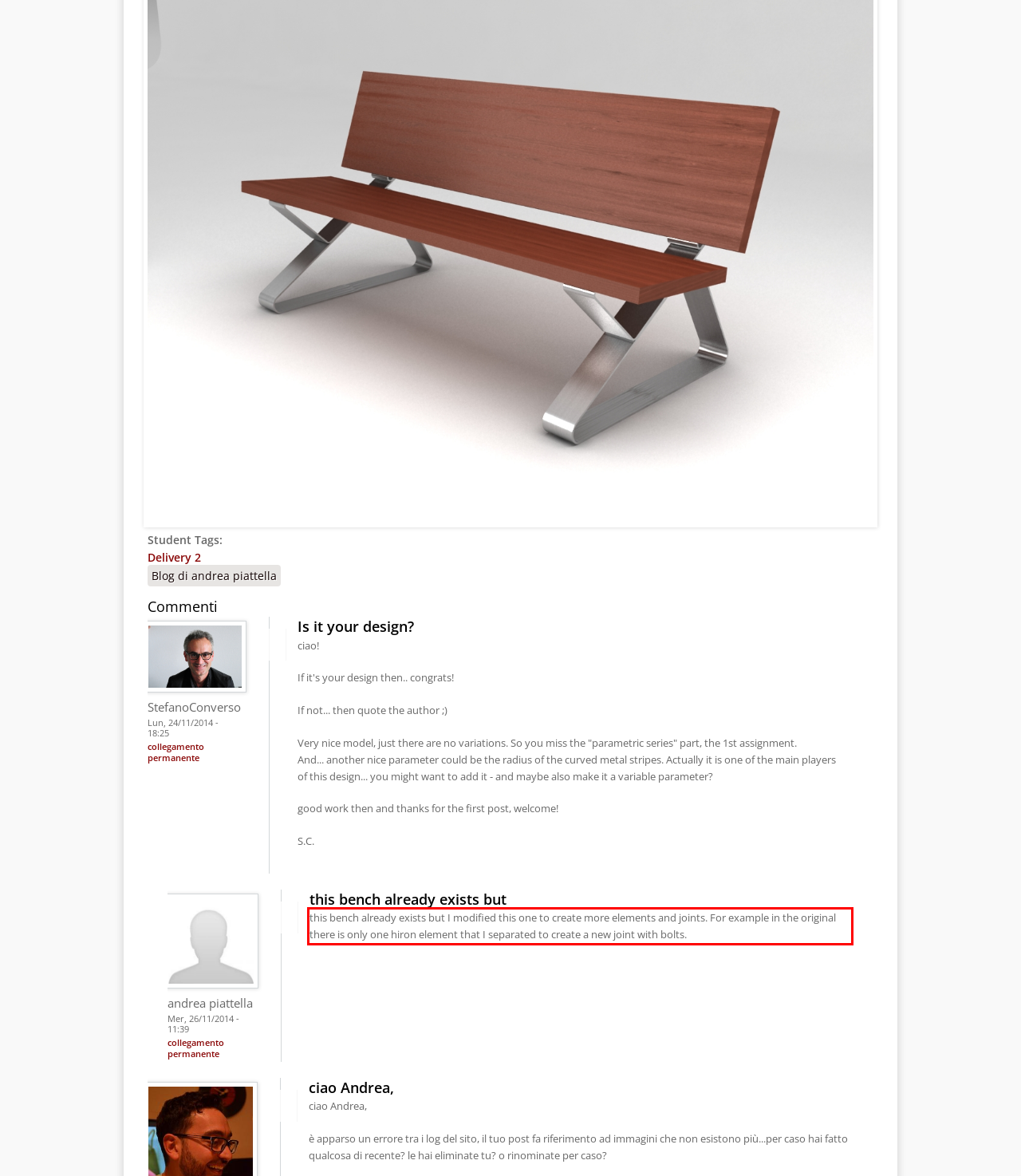Perform OCR on the text inside the red-bordered box in the provided screenshot and output the content.

this bench already exists but I modified this one to create more elements and joints. For example in the original there is only one hiron element that I separated to create a new joint with bolts.